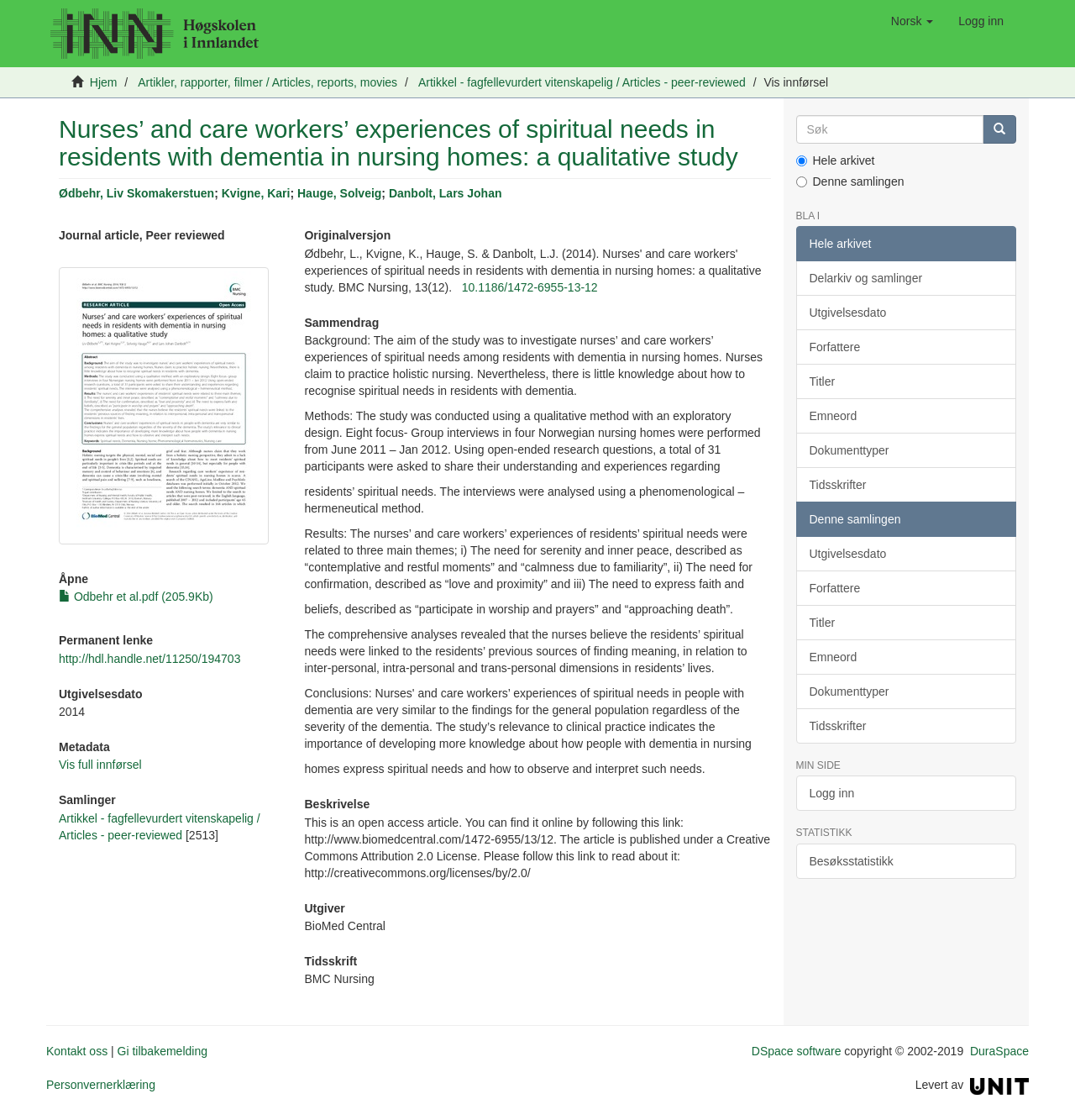Please determine the bounding box coordinates for the UI element described as: "alt="close.gif (1092 bytes)"".

None